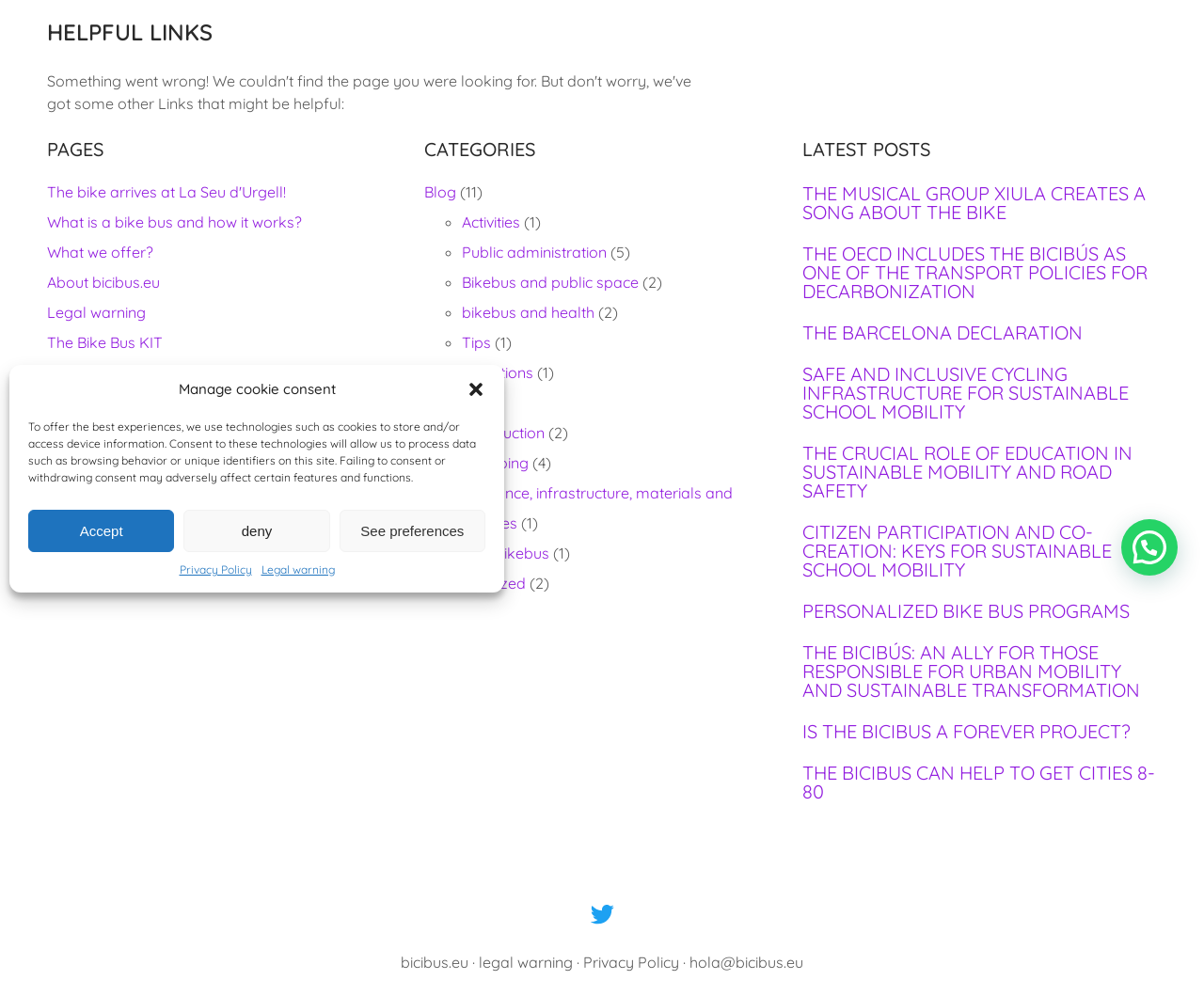Identify the bounding box coordinates for the UI element described as follows: "Bike Bus APP". Ensure the coordinates are four float numbers between 0 and 1, formatted as [left, top, right, bottom].

[0.039, 0.395, 0.114, 0.414]